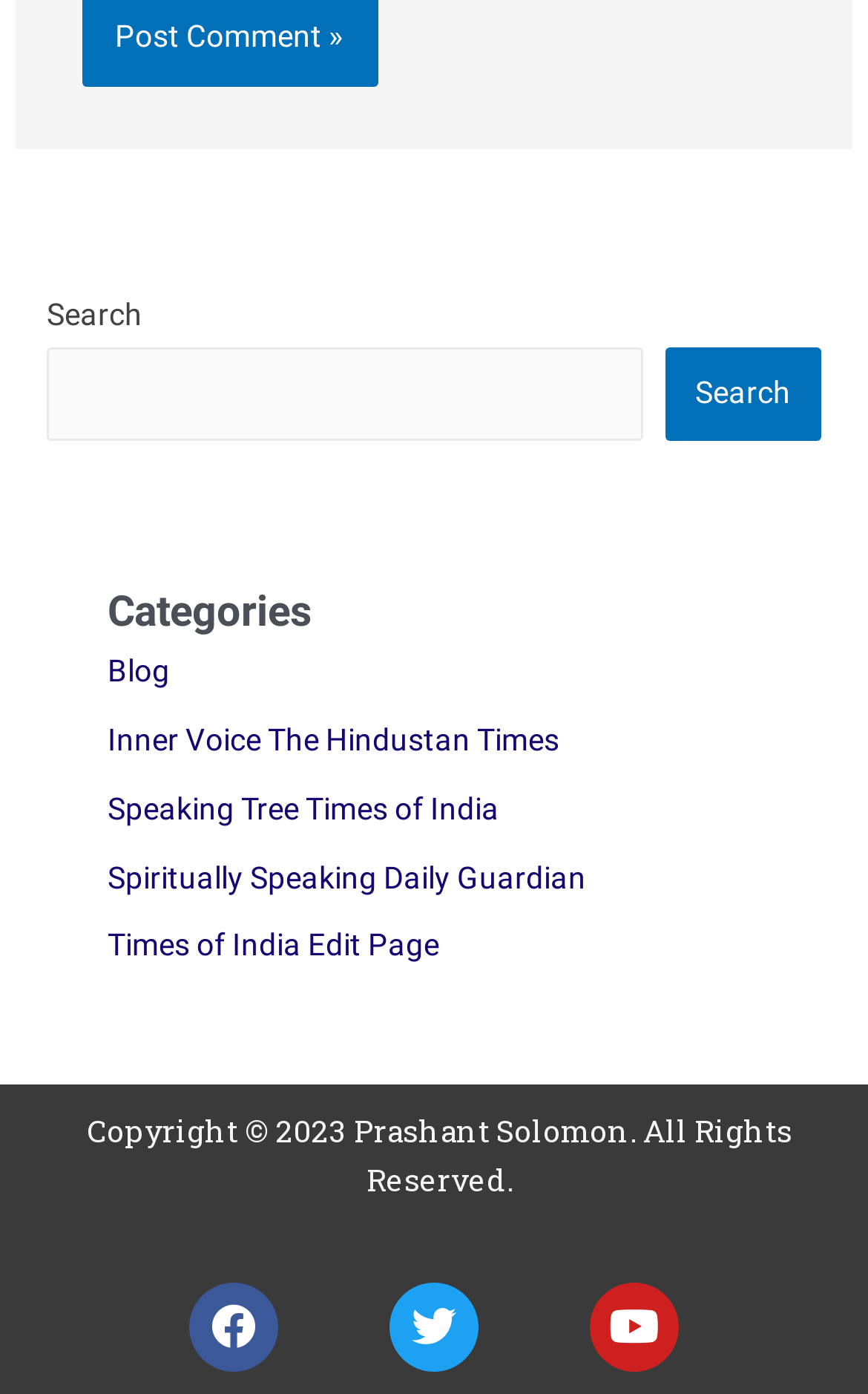What is the copyright information on the webpage?
Please provide a comprehensive answer based on the details in the screenshot.

The webpage has a static text element at the bottom with the copyright information, which states 'Copyright © 2023 Prashant Solomon. All Rights Reserved.' This indicates that the website's content is owned by Prashant Solomon and is protected by copyright.